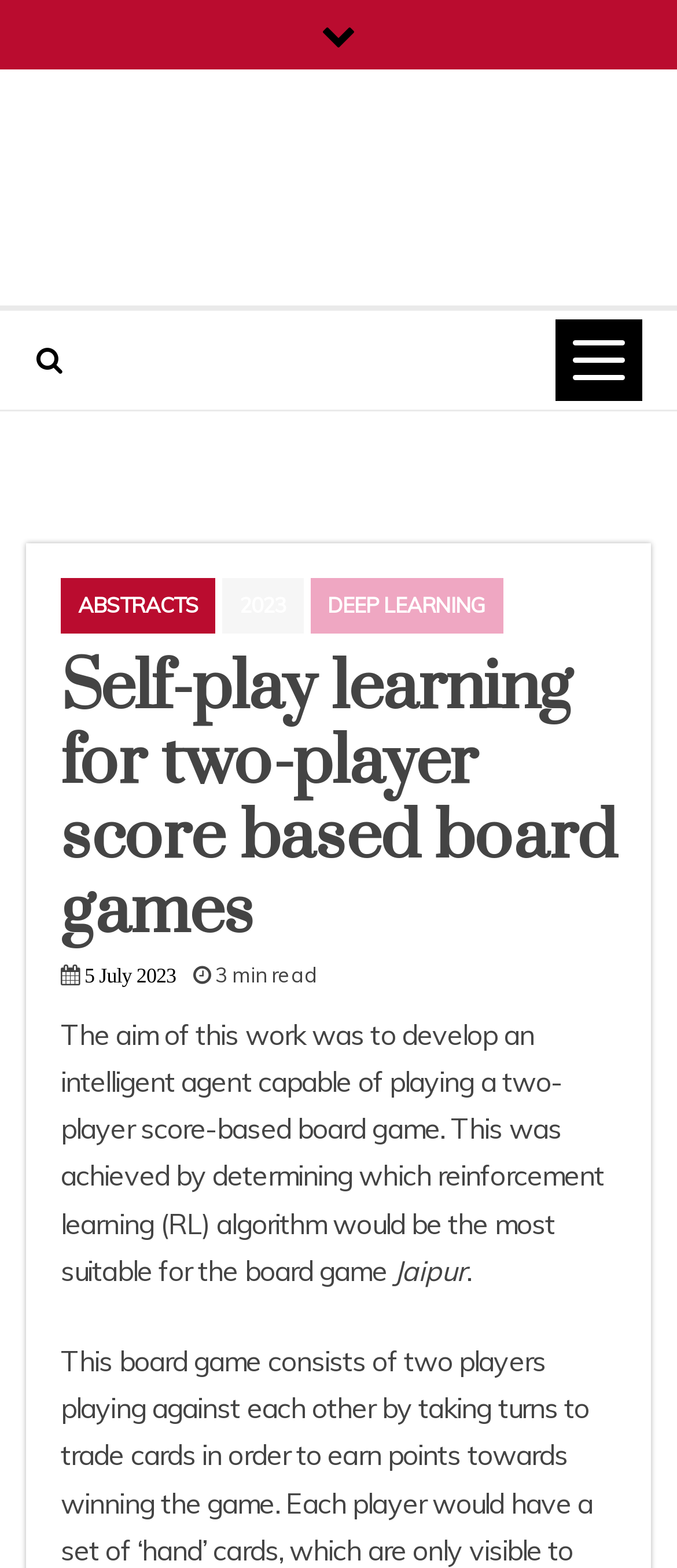What is the category of the article?
Please ensure your answer is as detailed and informative as possible.

I found the answer by examining the link elements in the webpage, specifically the link element with the text 'DEEP LEARNING' located at [0.458, 0.368, 0.743, 0.404]. This text is likely referring to the category or topic of the article, which is DEEP LEARNING.